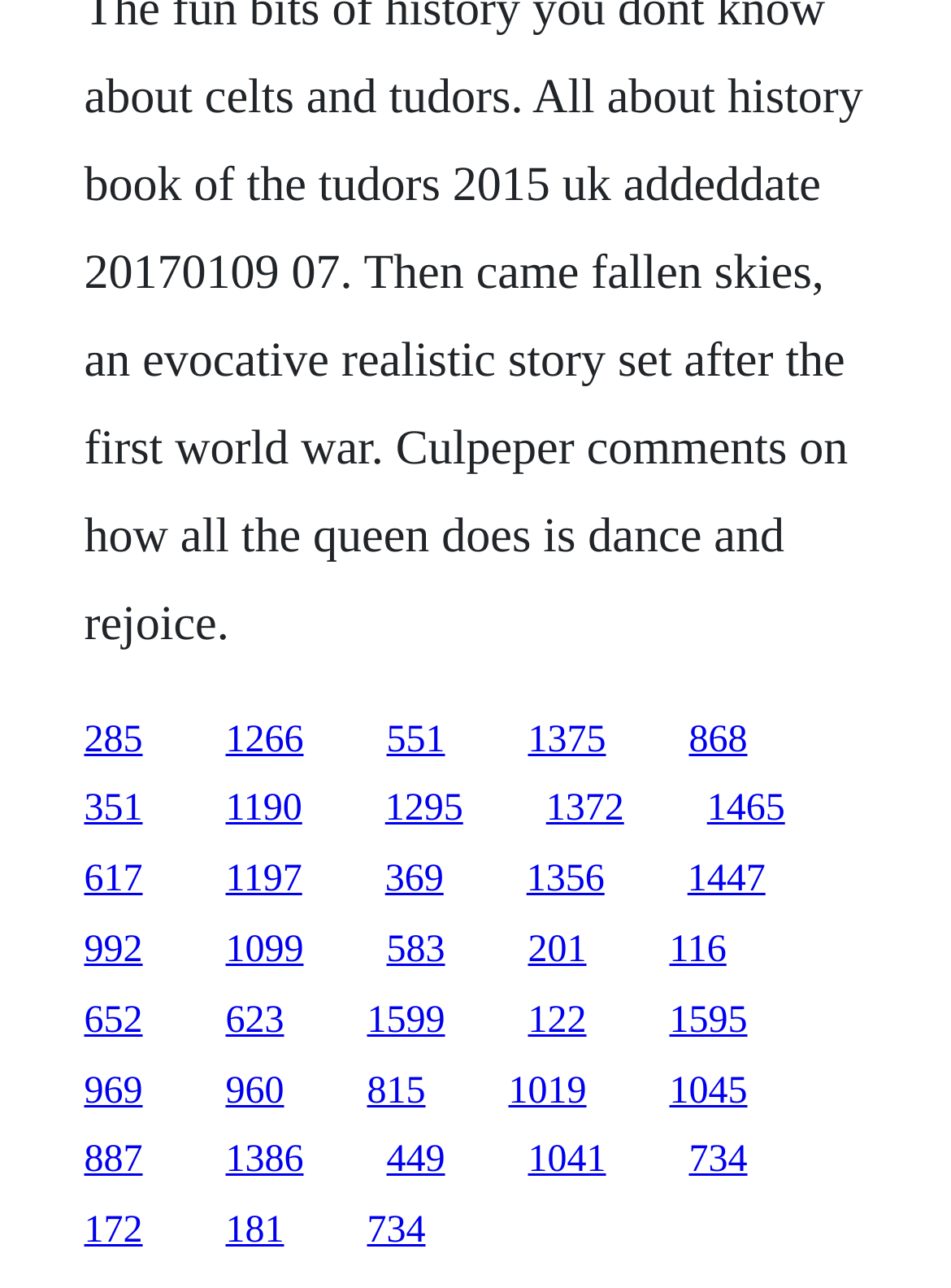Point out the bounding box coordinates of the section to click in order to follow this instruction: "access the seventh link".

[0.088, 0.612, 0.15, 0.645]